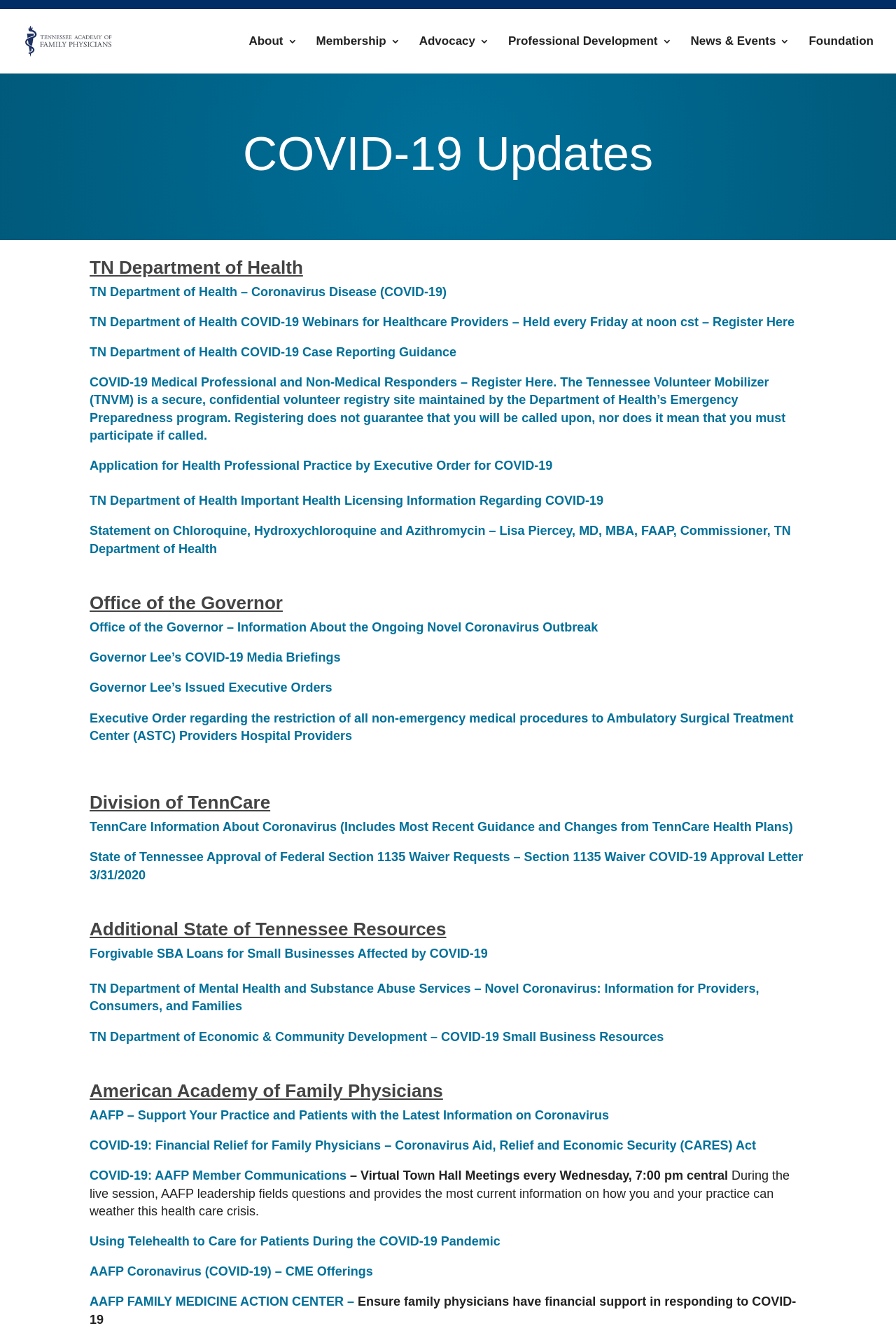Determine the bounding box coordinates of the target area to click to execute the following instruction: "Visit Tennessee Academy of Family Physicians."

[0.027, 0.025, 0.172, 0.035]